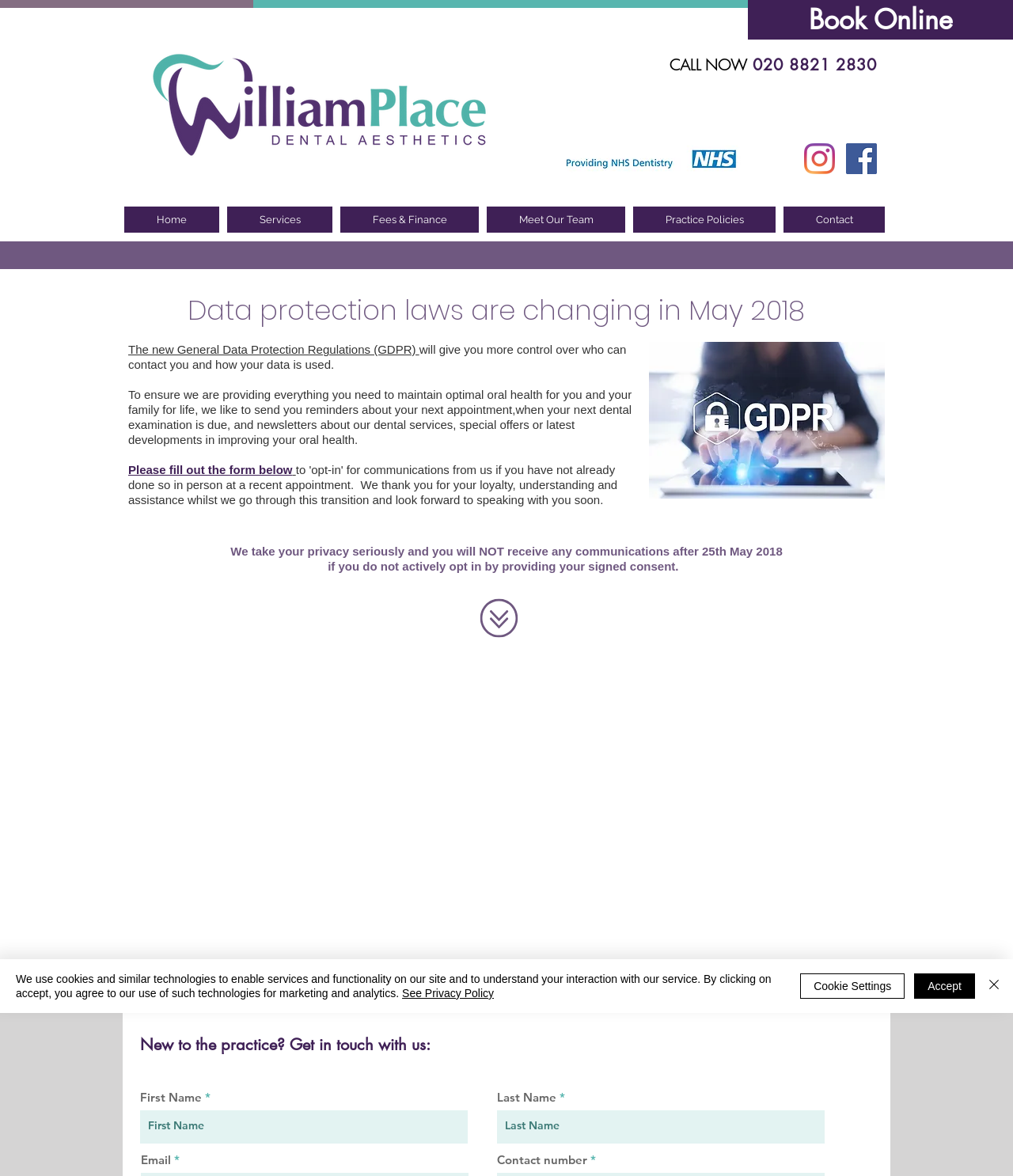What is the purpose of the GDPR consent form?
Identify the answer in the screenshot and reply with a single word or phrase.

To maintain optimal oral health